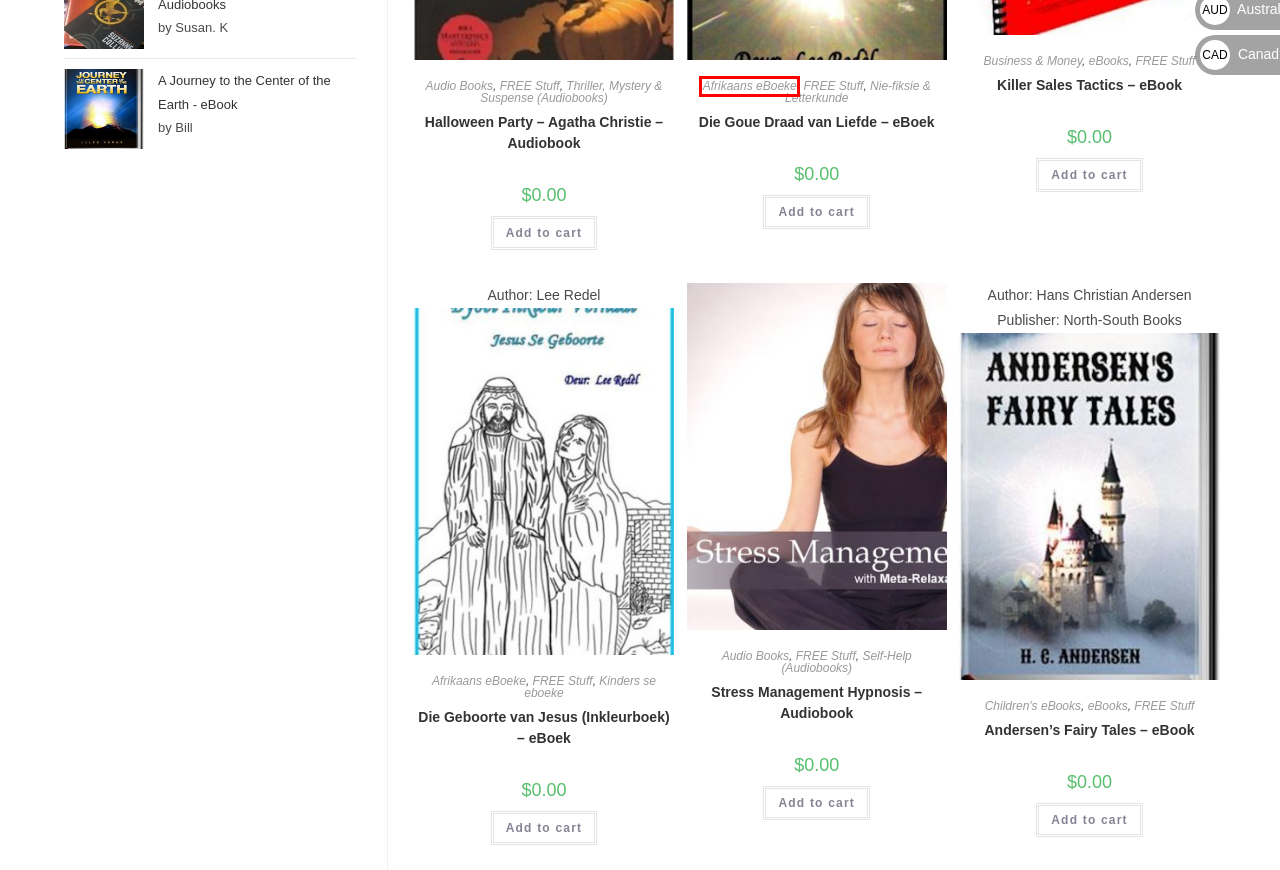You have a screenshot of a webpage with a red bounding box around a UI element. Determine which webpage description best matches the new webpage that results from clicking the element in the bounding box. Here are the candidates:
A. Stress Management Hypnosis – Audiobook – FreeAudioAndEbook.com
B. Die Geboorte van Jesus (Inkleurboek) – eBoek – FreeAudioAndEbook.com
C. eBooks – FreeAudioAndEbook.com
D. Self-Help (Audiobooks) – FreeAudioAndEbook.com
E. Andersen’s Fairy Tales – eBook – FreeAudioAndEbook.com
F. Afrikaans eBoeke – FreeAudioAndEbook.com
G. Nie-fiksie & Letterkunde – FreeAudioAndEbook.com
H. A Journey to the Center of the Earth – eBook – FreeAudioAndEbook.com

F